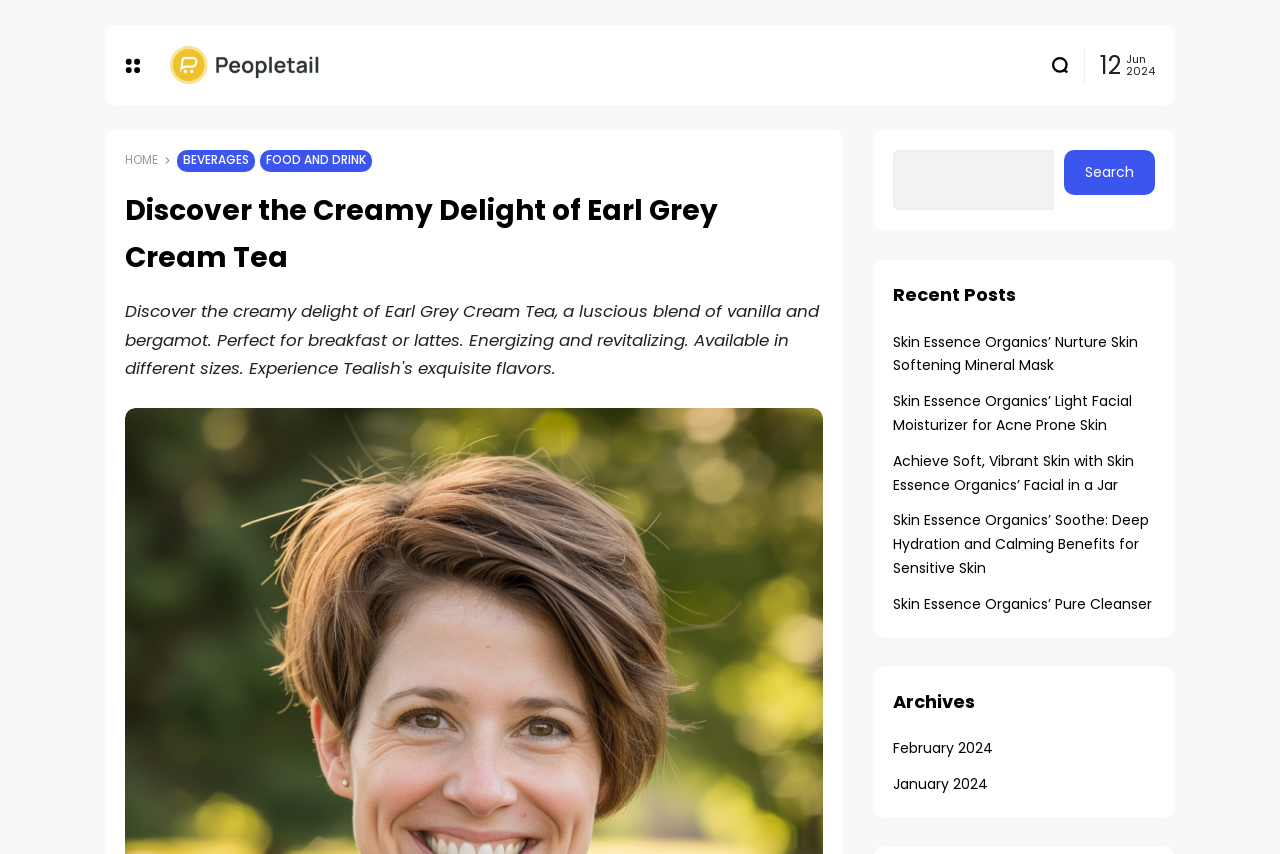Using the format (top-left x, top-left y, bottom-right x, bottom-right y), provide the bounding box coordinates for the described UI element. All values should be floating point numbers between 0 and 1: Apply Now

None